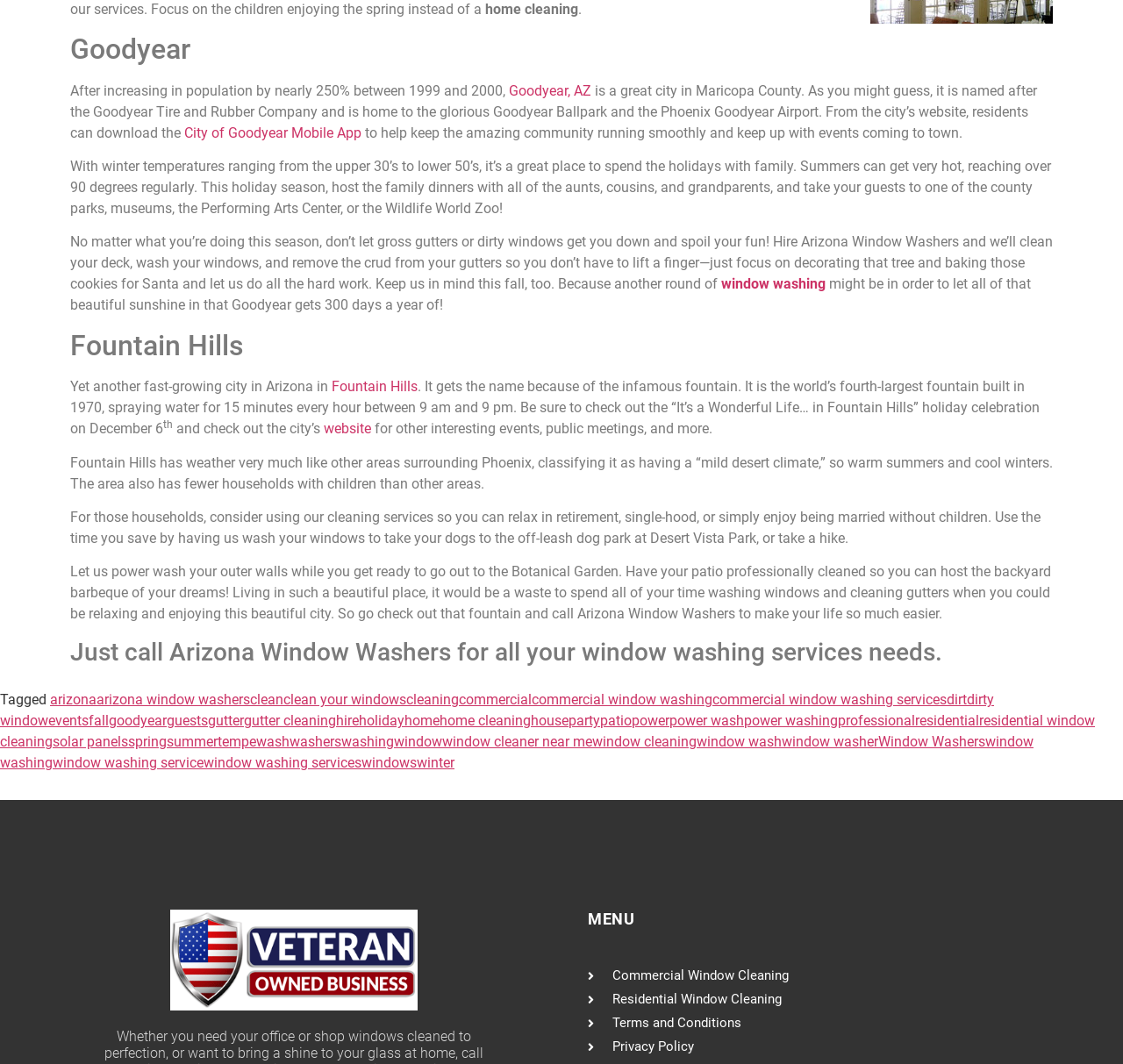Identify the bounding box coordinates of the clickable section necessary to follow the following instruction: "Get window washing services". The coordinates should be presented as four float numbers from 0 to 1, i.e., [left, top, right, bottom].

[0.642, 0.259, 0.738, 0.275]